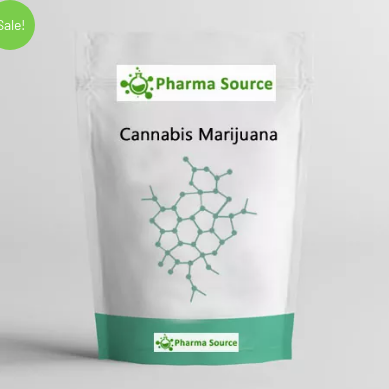What is the significance of the molecular structure graphic?
From the screenshot, provide a brief answer in one word or phrase.

To emphasize the scientific aspect